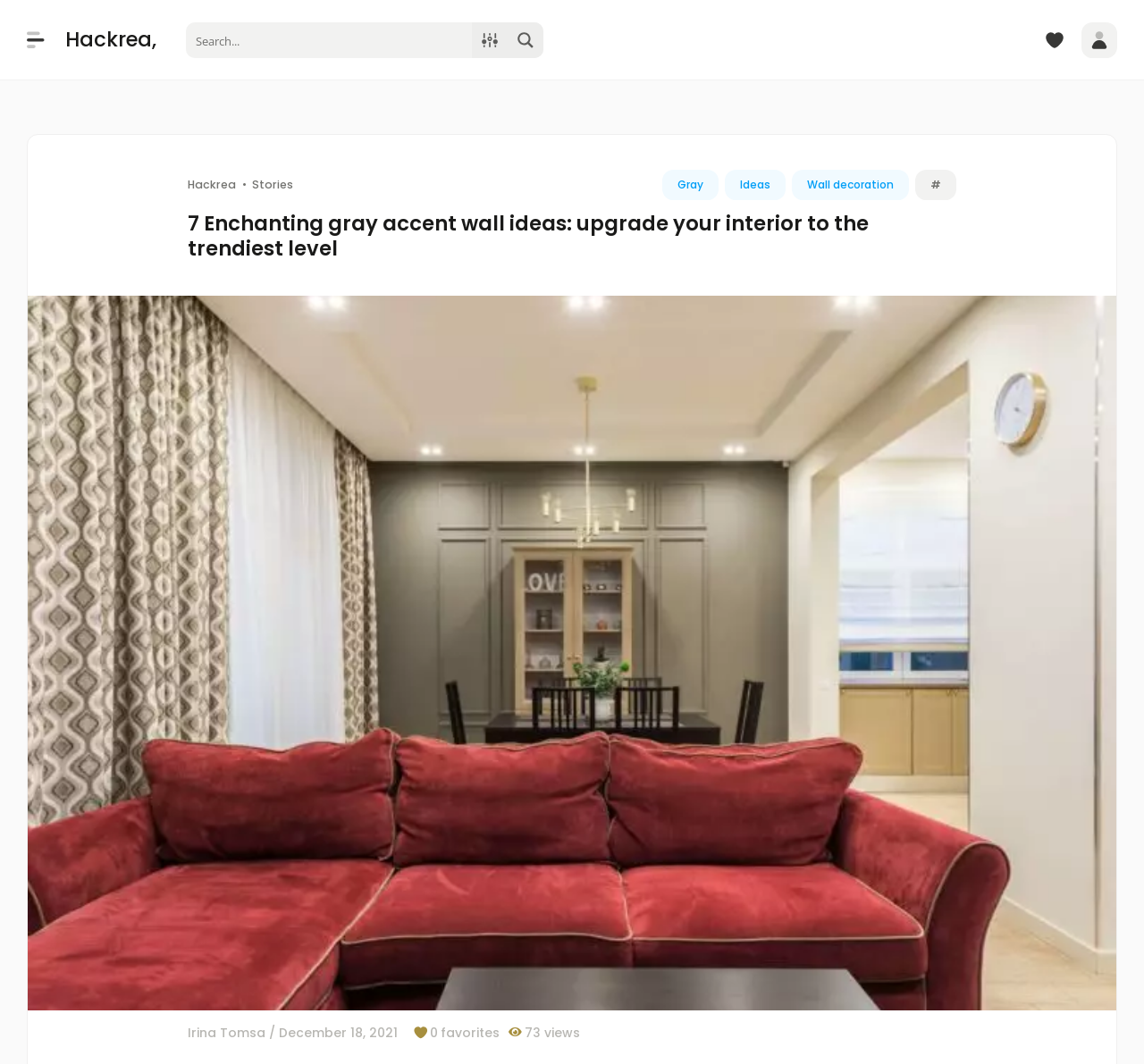Please predict the bounding box coordinates of the element's region where a click is necessary to complete the following instruction: "View the author's profile". The coordinates should be represented by four float numbers between 0 and 1, i.e., [left, top, right, bottom].

[0.164, 0.962, 0.232, 0.979]